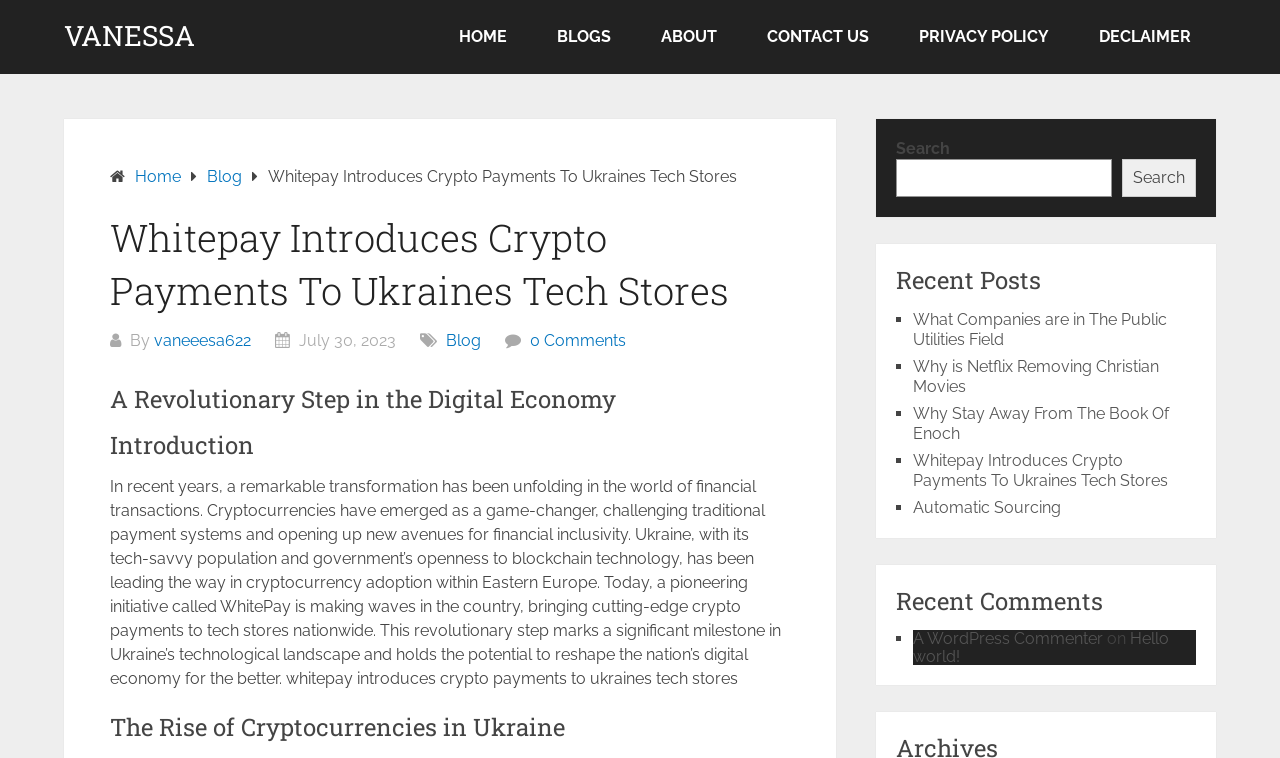Find the bounding box coordinates for the area that must be clicked to perform this action: "Search for something".

[0.7, 0.183, 0.934, 0.26]